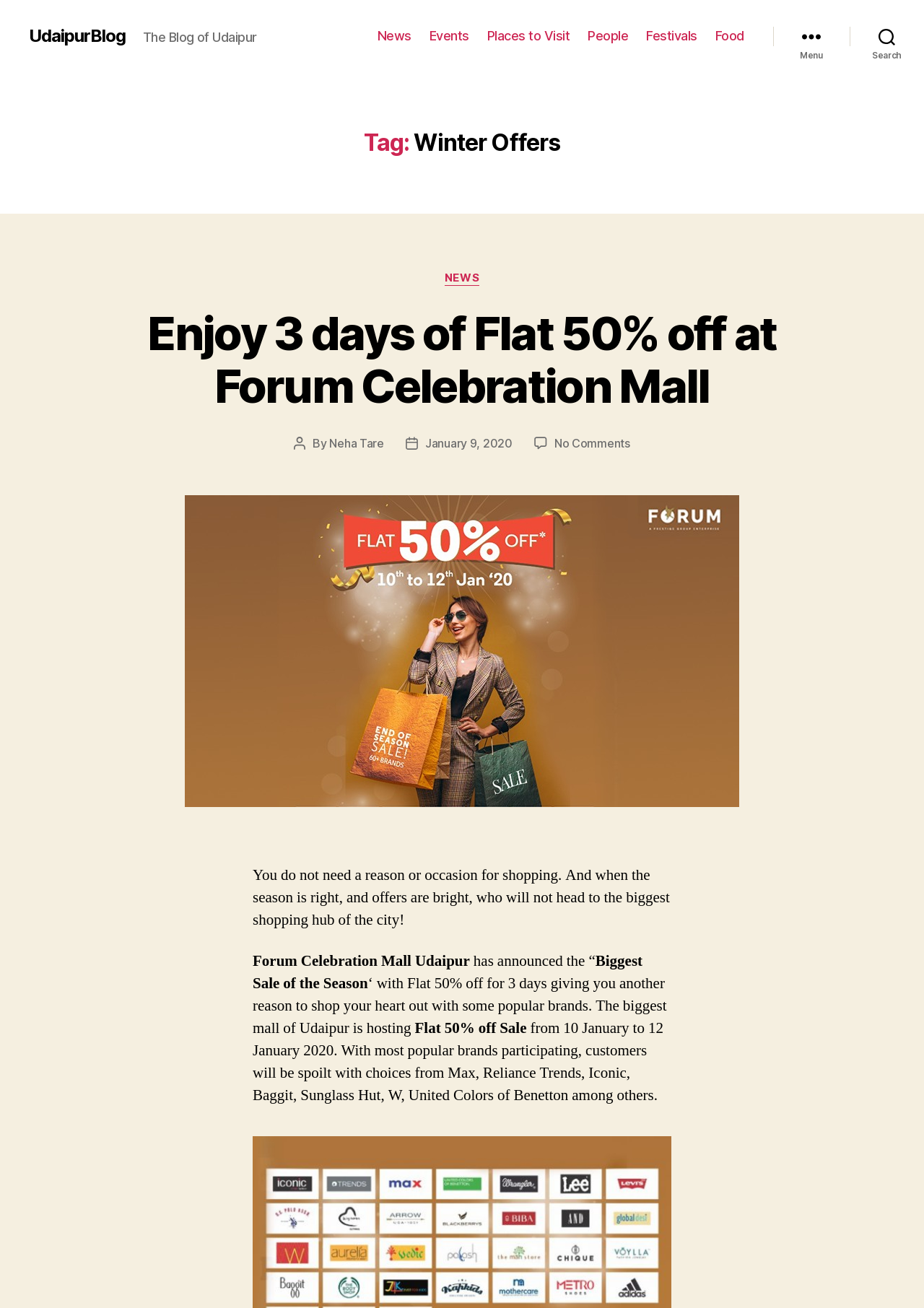Convey a detailed summary of the webpage, mentioning all key elements.

The webpage is about Winter Offers on UdaipurBlog, a blog that focuses on news, events, and places to visit in Udaipur. At the top left, there is a link to the blog's homepage, followed by a static text "The Blog of Udaipur". A horizontal navigation menu is located below, featuring links to different categories such as News, Events, Places to Visit, People, Festivals, and Food.

On the top right, there are two buttons: "Menu" and "Search". Below the navigation menu, there is a header section with a heading "Tag: Winter Offers". Underneath, there is a section with a heading "Categories" and a link to "NEWS".

The main content of the page is an article about a sale event at Forum Celebration Mall in Udaipur. The article has a heading "Enjoy 3 days of Flat 50% off at Forum Celebration Mall" and features a link to the same title. The article is written by Neha Tare and was posted on January 9, 2020. There are no comments on the article.

Below the article's heading, there is an image of Forum Celebration Mall Udaipur. The article's content is divided into several paragraphs, describing the sale event and the participating brands. The sale is announced as the "Biggest Sale of the Season" with Flat 50% off for 3 days, from January 10 to 12, 2020.